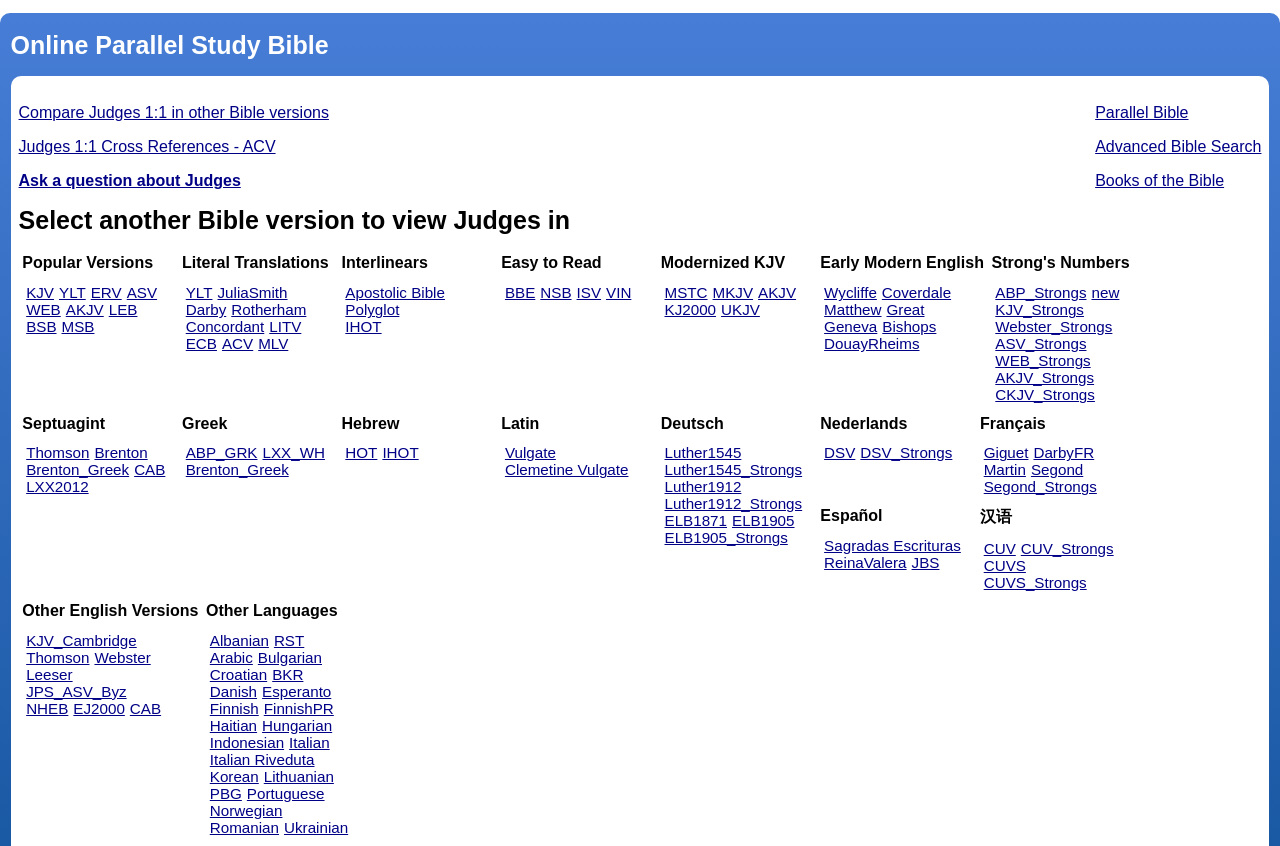What is the last Bible version listed under 'Early Modern English'?
From the image, provide a succinct answer in one word or a short phrase.

Geneva